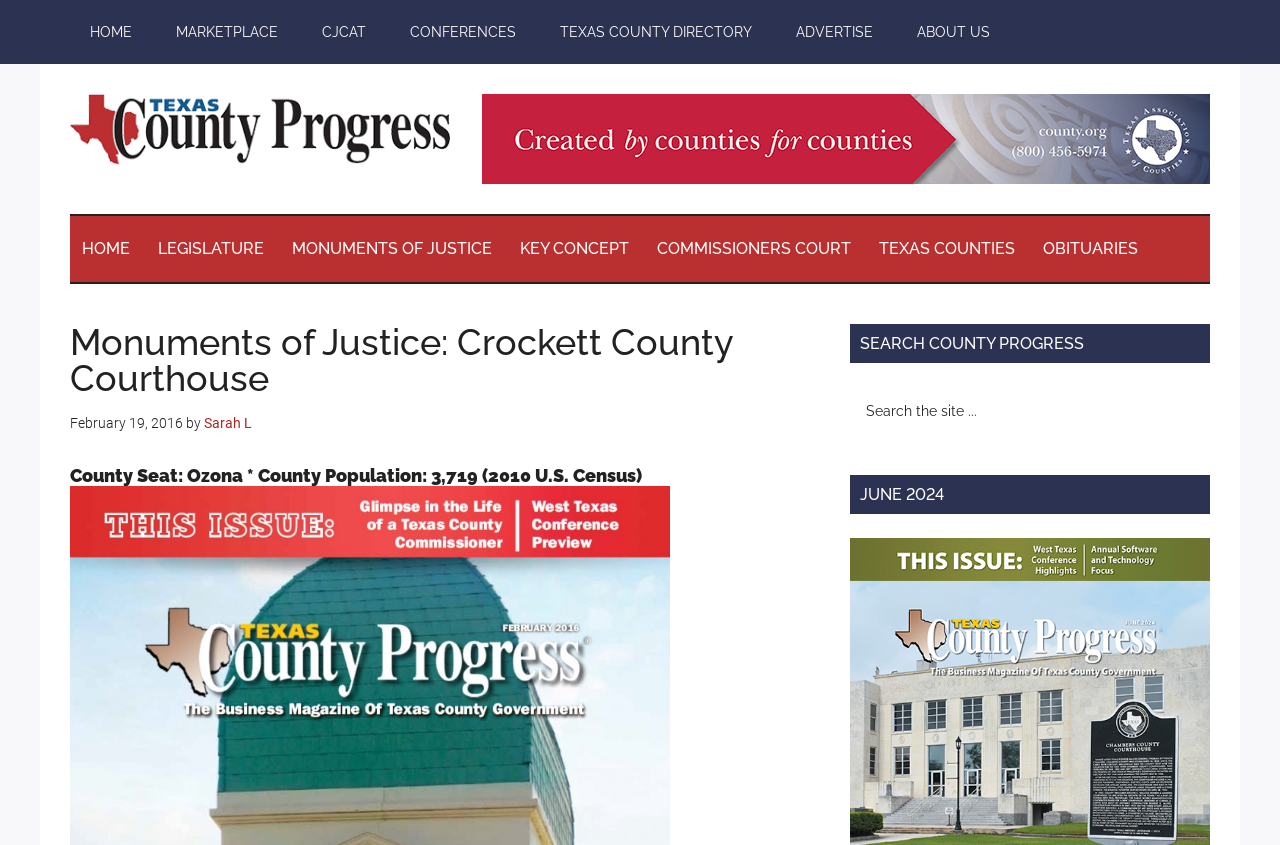Provide a single word or phrase to answer the given question: 
What is the purpose of the search box in the primary sidebar?

Search the site